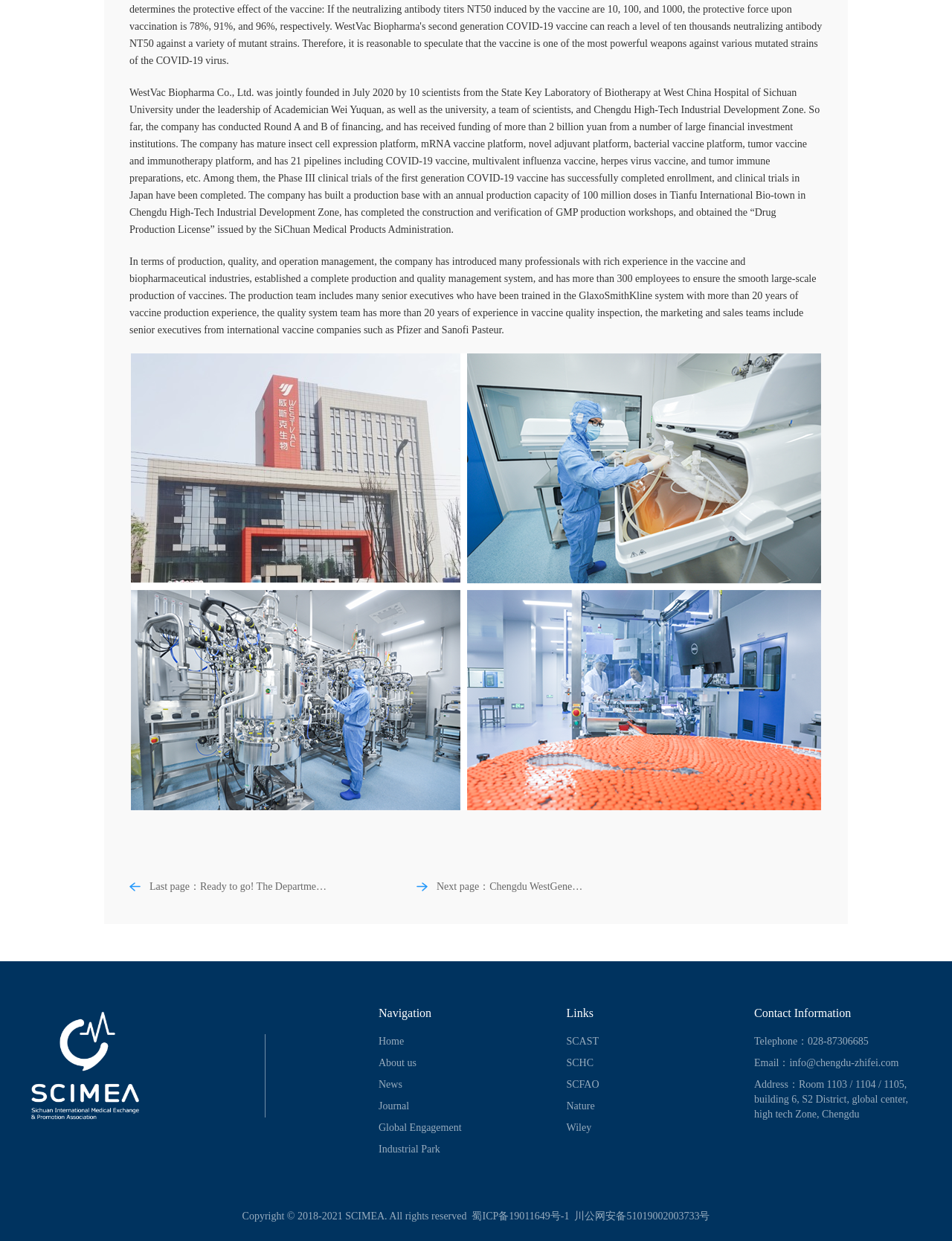Locate the bounding box coordinates of the clickable area needed to fulfill the instruction: "View the news page".

[0.398, 0.87, 0.423, 0.879]